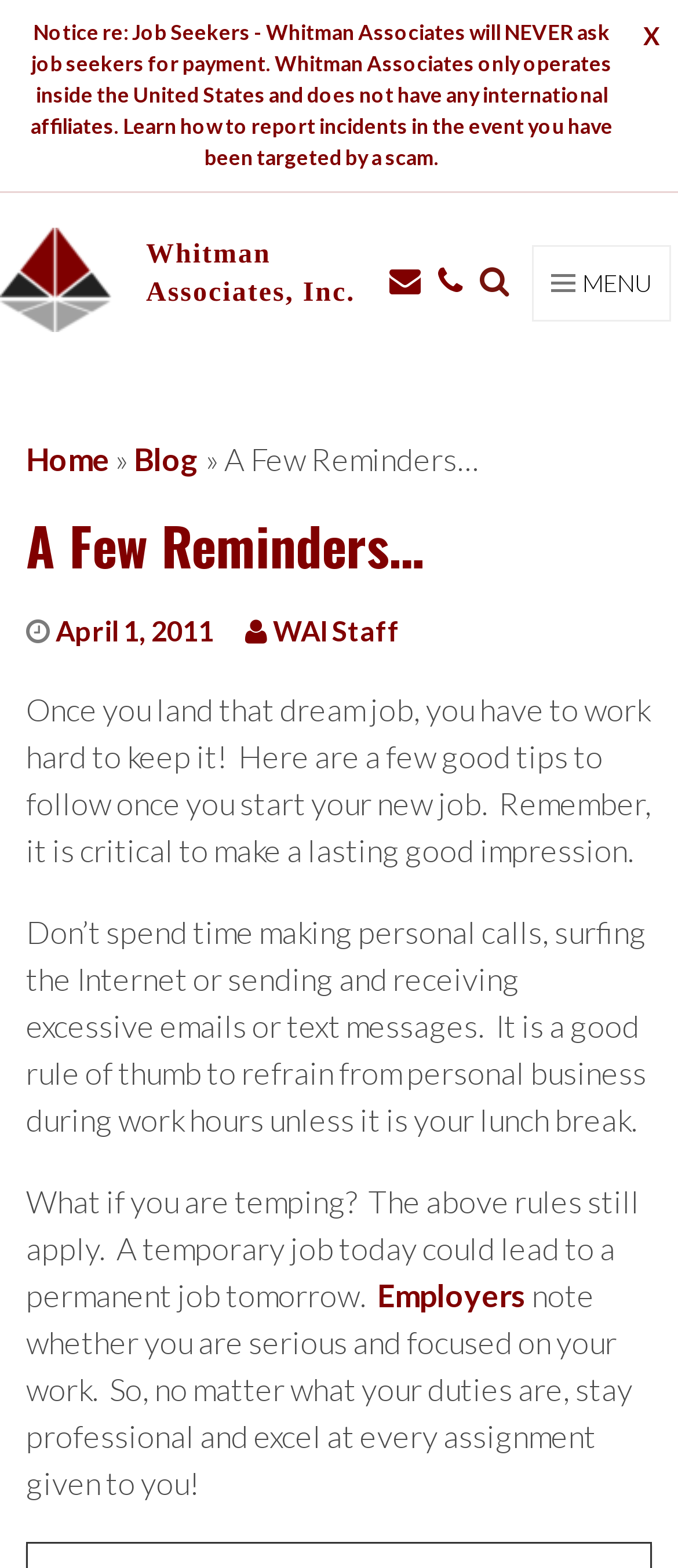How many social media links are present?
We need a detailed and exhaustive answer to the question. Please elaborate.

There are two social media links present on the webpage, which are represented by the icons '' and '' with bounding box coordinates [0.574, 0.166, 0.621, 0.19] and [0.646, 0.166, 0.682, 0.19] respectively.